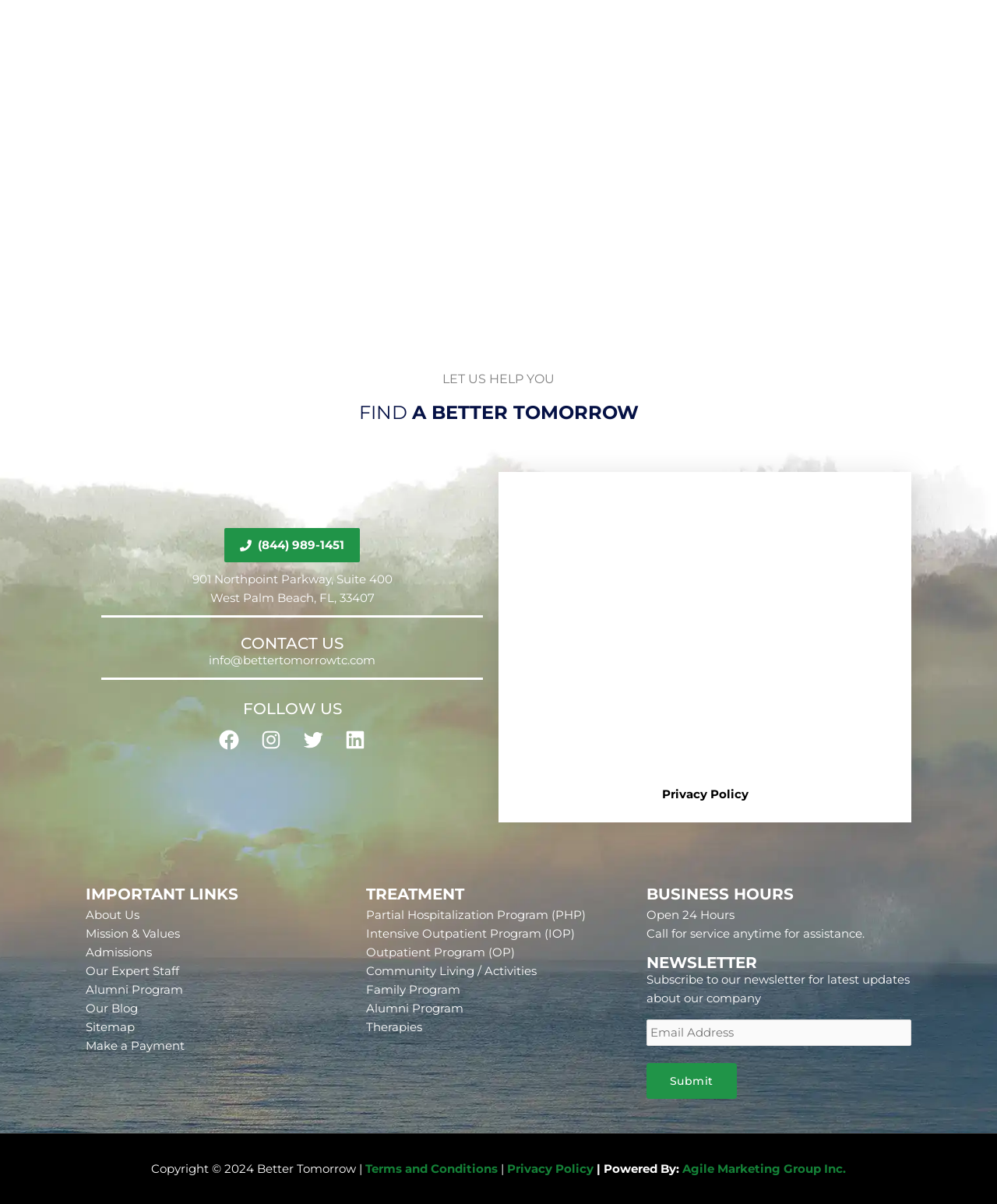Please provide a comprehensive answer to the question below using the information from the image: What are the social media platforms that Better Tomorrow is on?

The social media platforms that Better Tomorrow is on can be found in the footer section of the webpage, under the 'FOLLOW US' heading, where the links to Facebook, Instagram, Twitter, and LinkedIn are provided.